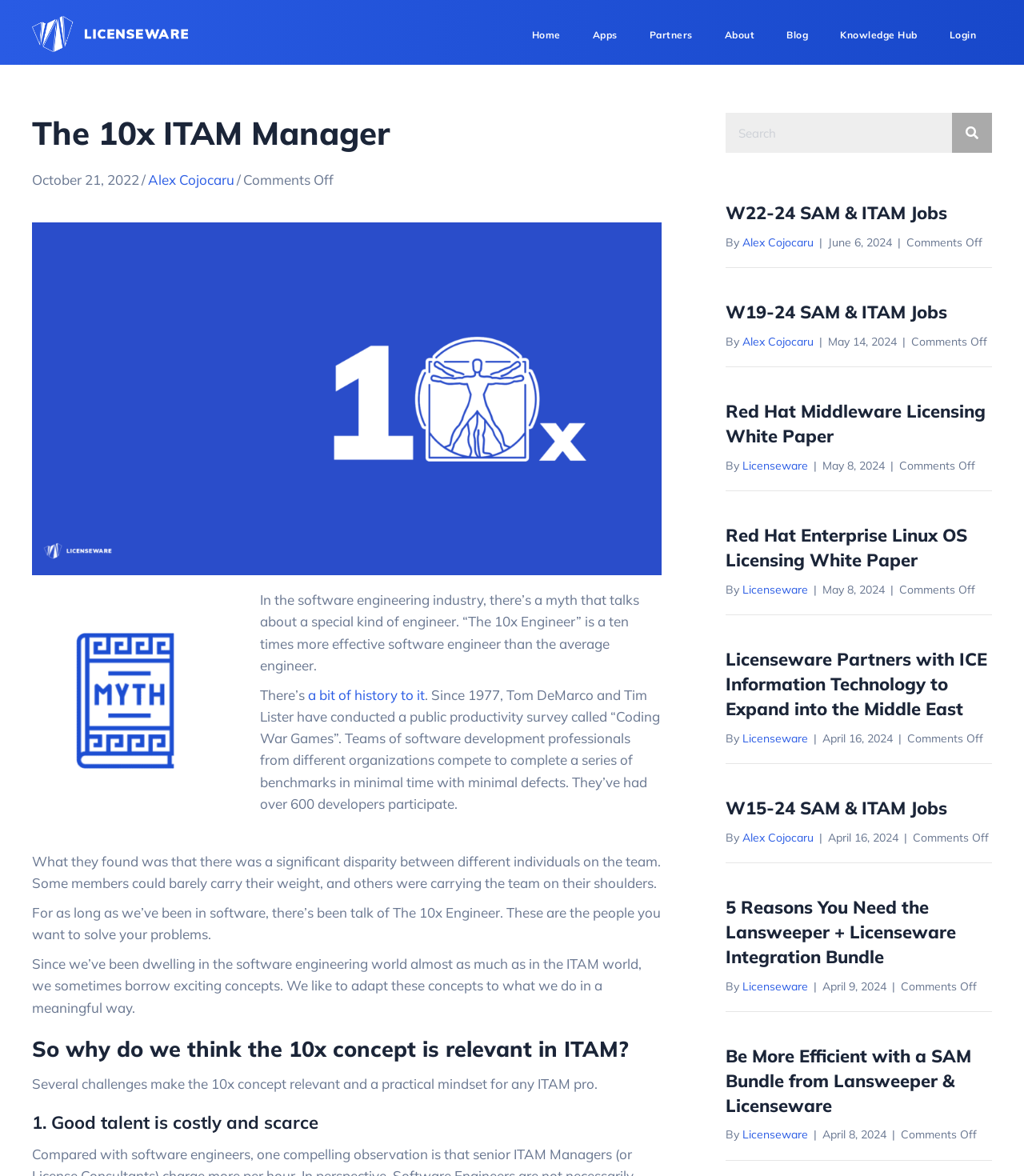Create an elaborate caption for the webpage.

The webpage is about the License Management App Ecosystem, specifically focusing on empowering ITAM (IT Asset Management) professionals. At the top left corner, there is a logo of Licenseware, accompanied by a navigation menu with links to various pages, including Home, Apps, Partners, About, Blog, Knowledge Hub, and Login.

Below the navigation menu, there is a heading that reads "The 10x ITAM Manager" followed by a date "October 21, 2022" and a link to the author "Alex Cojocaru". There is also a figure or image on the left side of the page, which takes up about half of the page's width.

The main content of the page is divided into sections, each with a heading. The first section discusses the concept of "The 10x Engineer" in the software engineering industry and how it can be applied to ITAM. The text explains that the concept is relevant in ITAM due to challenges such as the scarcity of good talent.

The rest of the page is dedicated to a list of blog posts or articles, each with a heading, author, date, and a "Comments Off" label. The articles are related to ITAM and SAM (Software Asset Management) jobs, as well as white papers on Red Hat Middleware and Enterprise Linux OS licensing. There is also an article about Licenseware partnering with ICE Information Technology to expand into the Middle East.

On the right side of the page, there is a search form with a search box and a search button. Above the search form, there is a heading "W22-24 SAM & ITAM Jobs" followed by a link to the article.